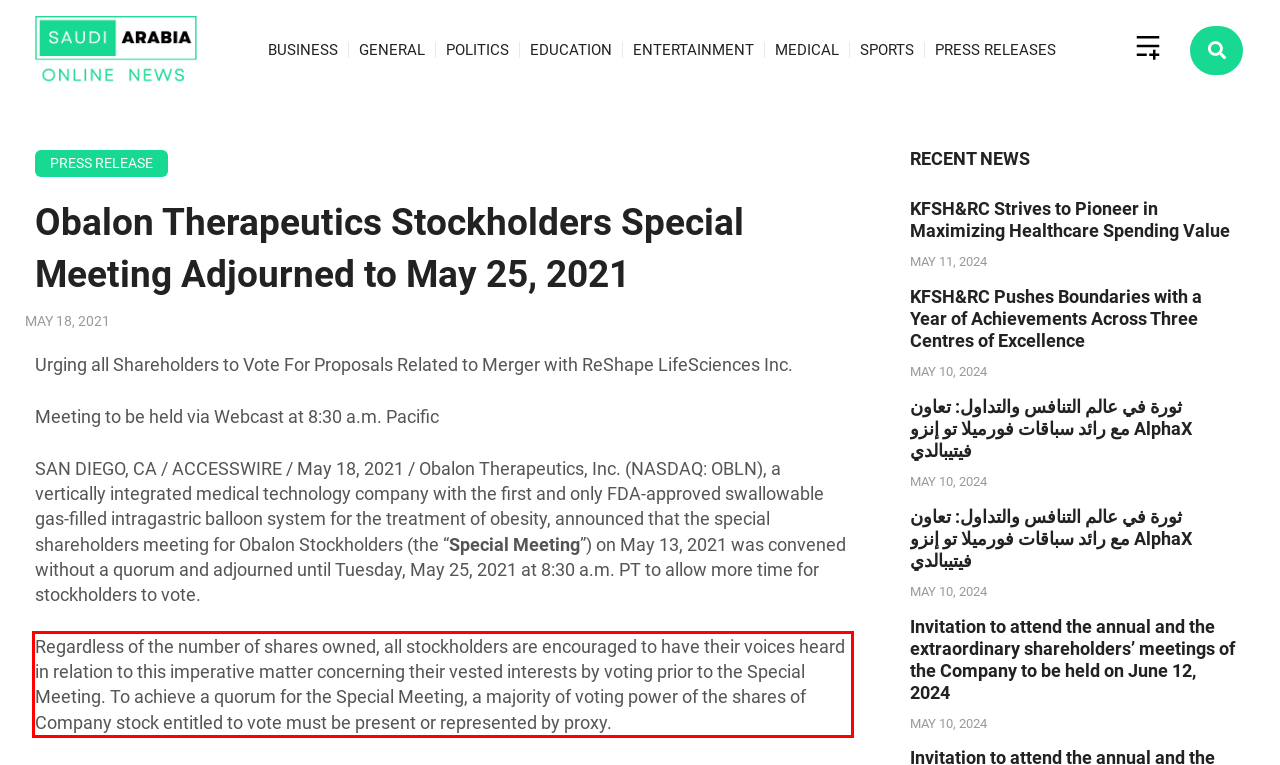You are provided with a screenshot of a webpage featuring a red rectangle bounding box. Extract the text content within this red bounding box using OCR.

Regardless of the number of shares owned, all stockholders are encouraged to have their voices heard in relation to this imperative matter concerning their vested interests by voting prior to the Special Meeting. To achieve a quorum for the Special Meeting, a majority of voting power of the shares of Company stock entitled to vote must be present or represented by proxy.